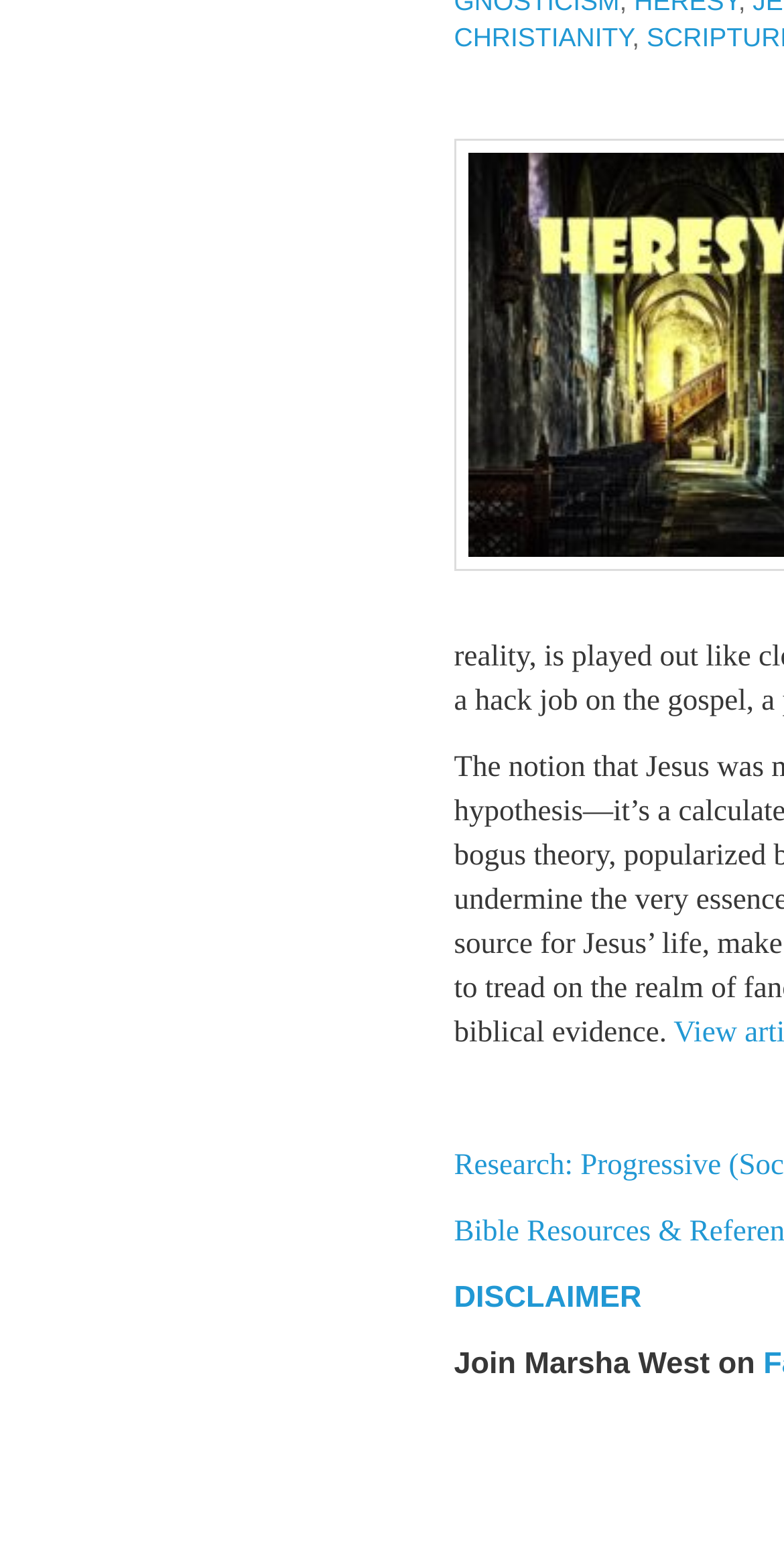Identify the bounding box of the HTML element described here: "DISCLAIMER". Provide the coordinates as four float numbers between 0 and 1: [left, top, right, bottom].

[0.579, 0.828, 0.818, 0.849]